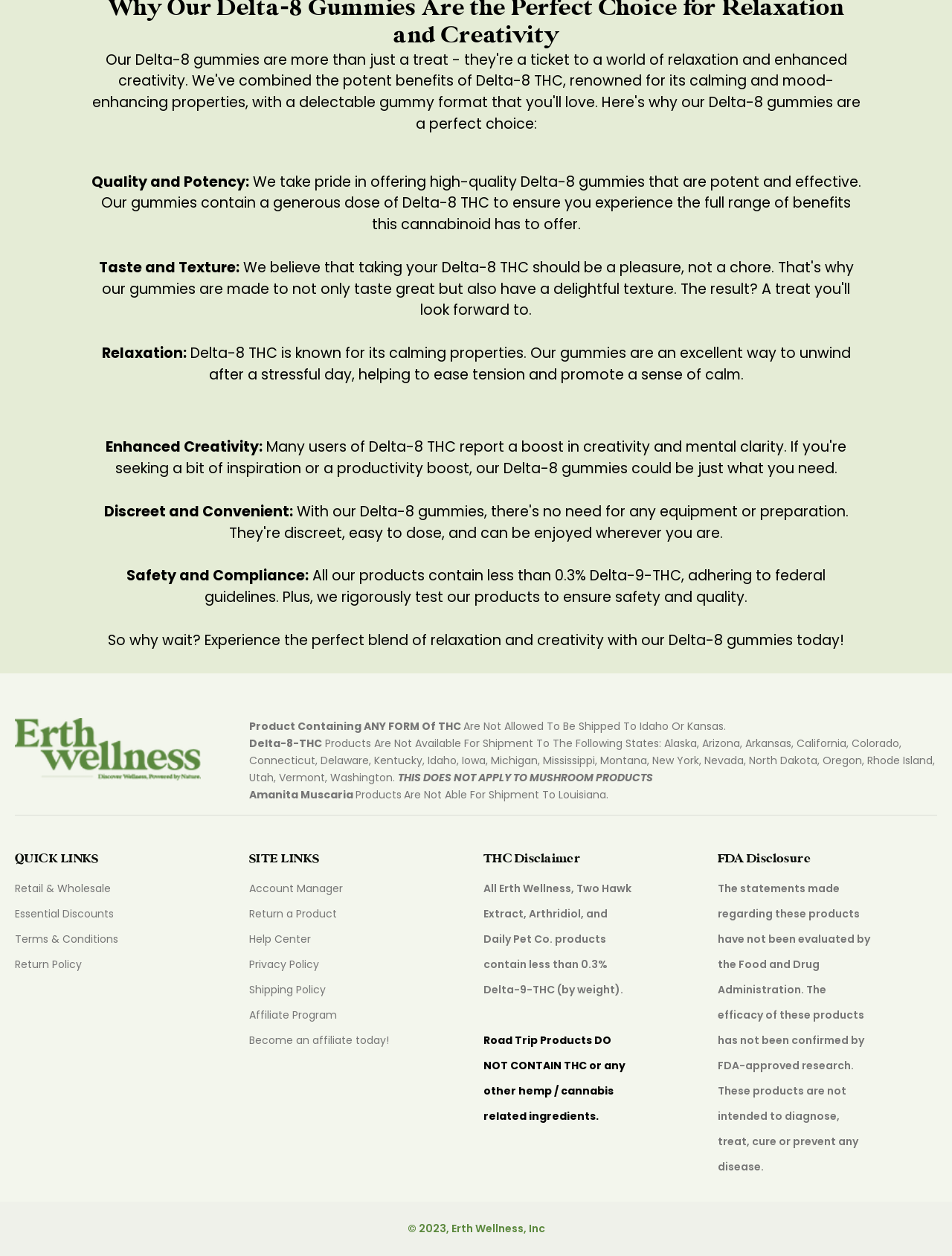What is the main product offered by Erth Wellness?
Using the image, provide a detailed and thorough answer to the question.

Based on the webpage content, Erth Wellness is promoting Delta-8 gummies as their main product, highlighting their quality, potency, and benefits.